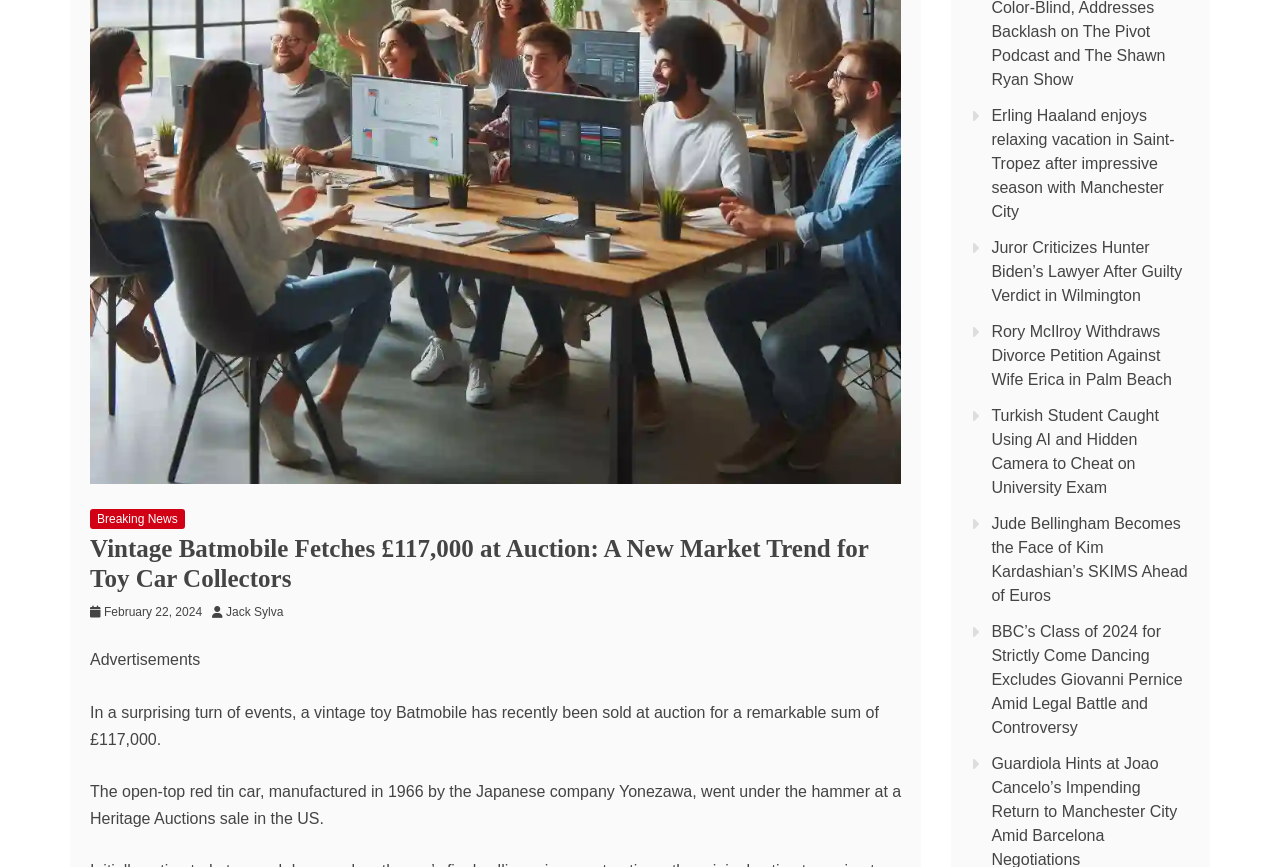Using the provided element description "August 27, 2023February 22, 2024", determine the bounding box coordinates of the UI element.

[0.081, 0.698, 0.158, 0.714]